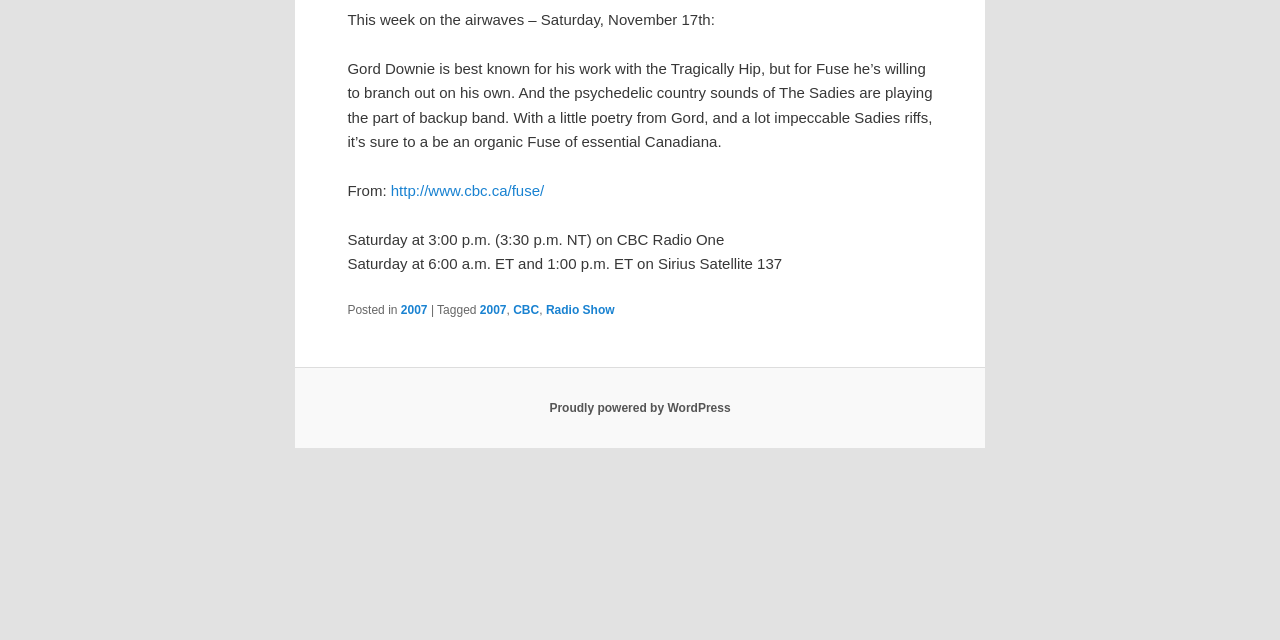Given the description "http://www.cbc.ca/fuse/", determine the bounding box of the corresponding UI element.

[0.305, 0.284, 0.425, 0.311]